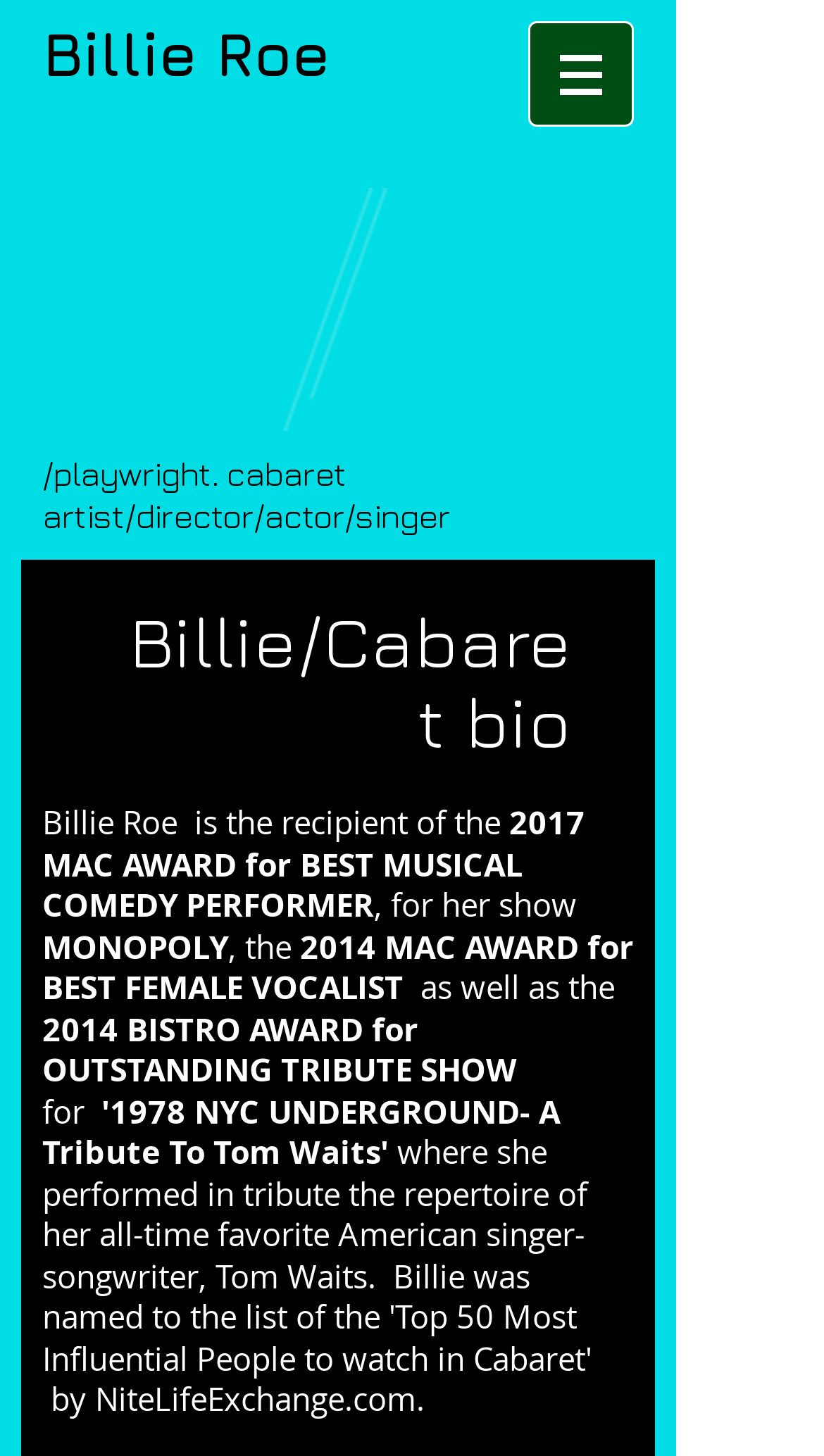Provide a one-word or short-phrase answer to the question:
How many MAC AWARDS did Billie Roe receive?

2